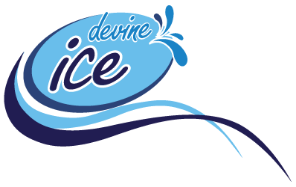Answer the question using only a single word or phrase: 
What color tone is used in the logo design?

Blue